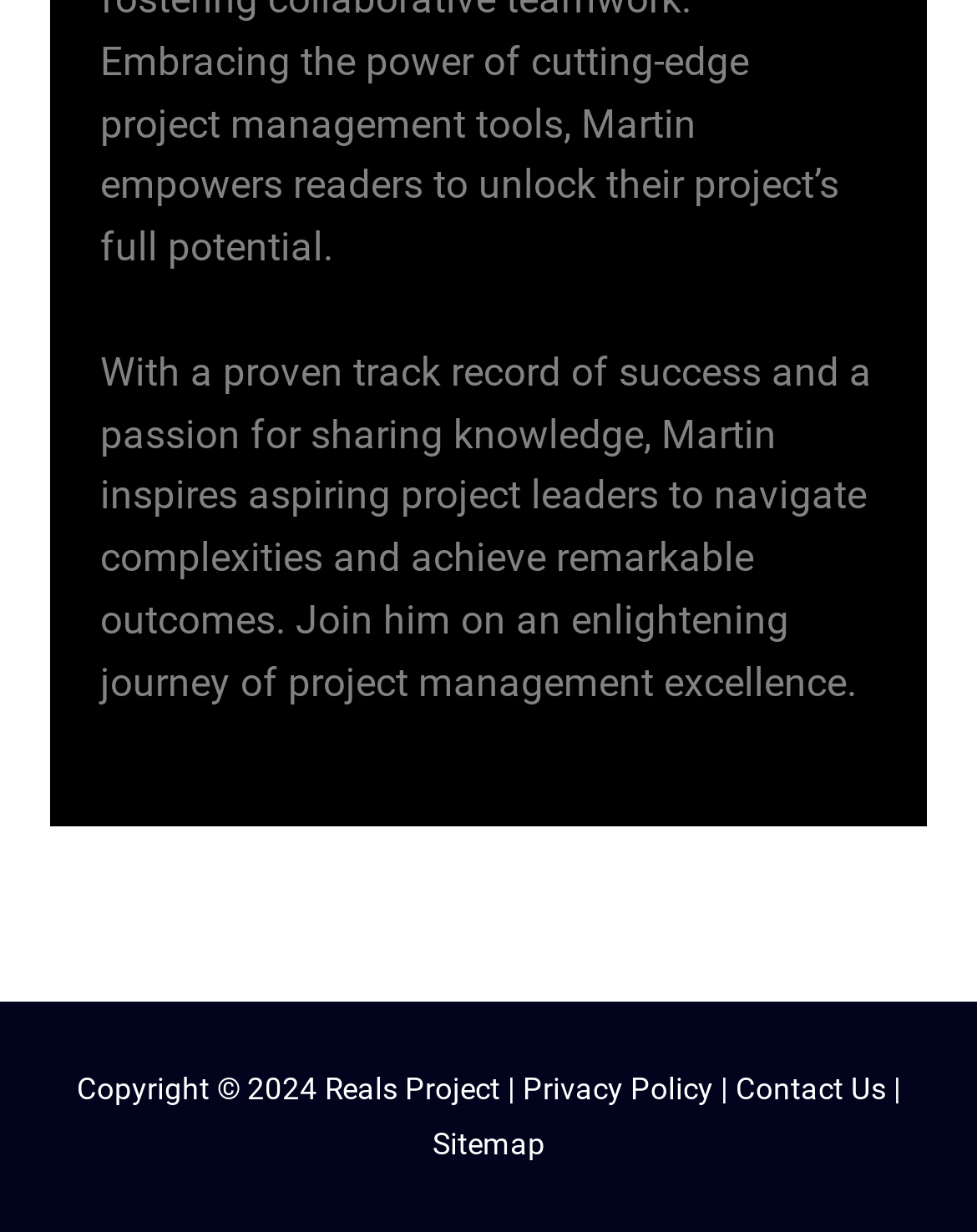What is the purpose of the webpage?
Please describe in detail the information shown in the image to answer the question.

I inferred the purpose of the webpage by reading the StaticText element at coordinates [0.103, 0.284, 0.892, 0.573], which describes Martin's passion for sharing knowledge and inspiring project leaders to achieve remarkable outcomes. This suggests that the webpage is related to project management excellence.